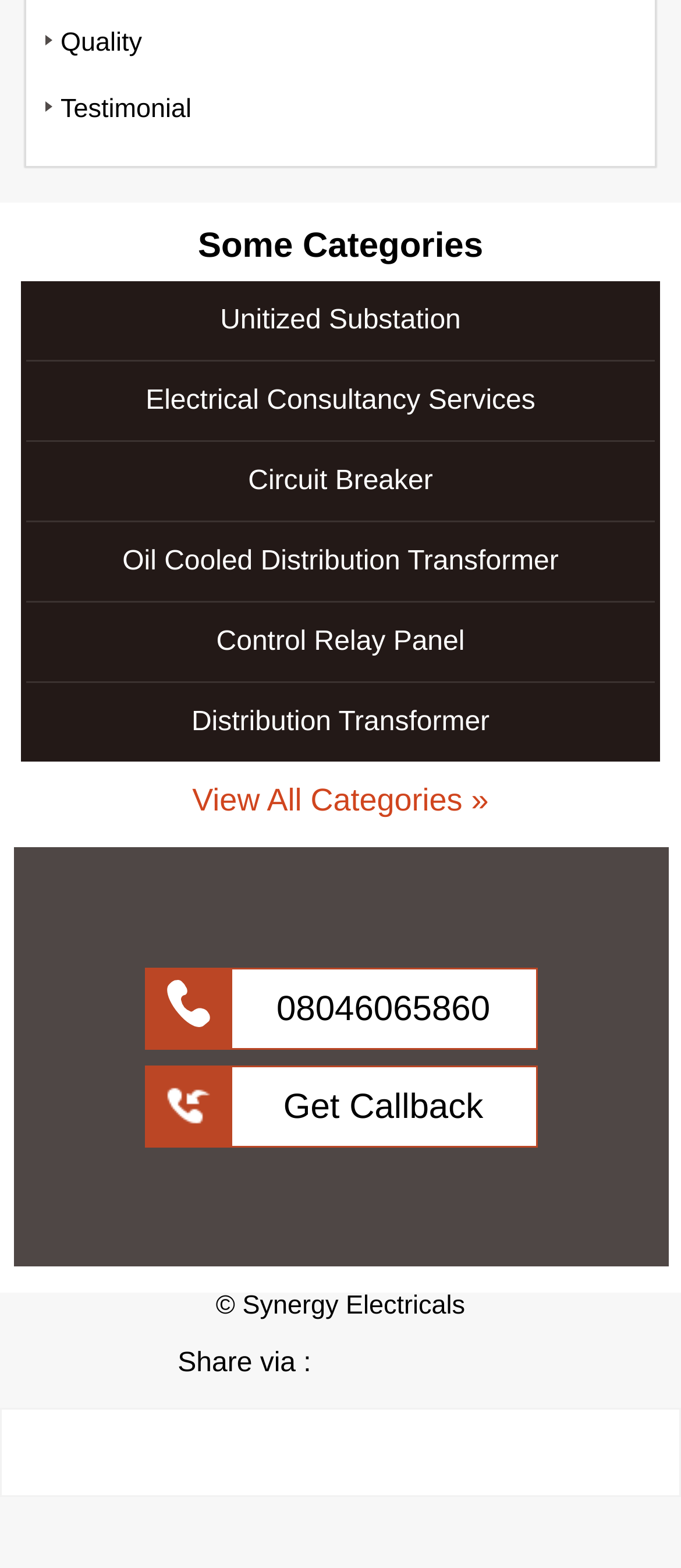Using the provided element description "parent_node: Share via :", determine the bounding box coordinates of the UI element.

[0.47, 0.852, 0.547, 0.888]